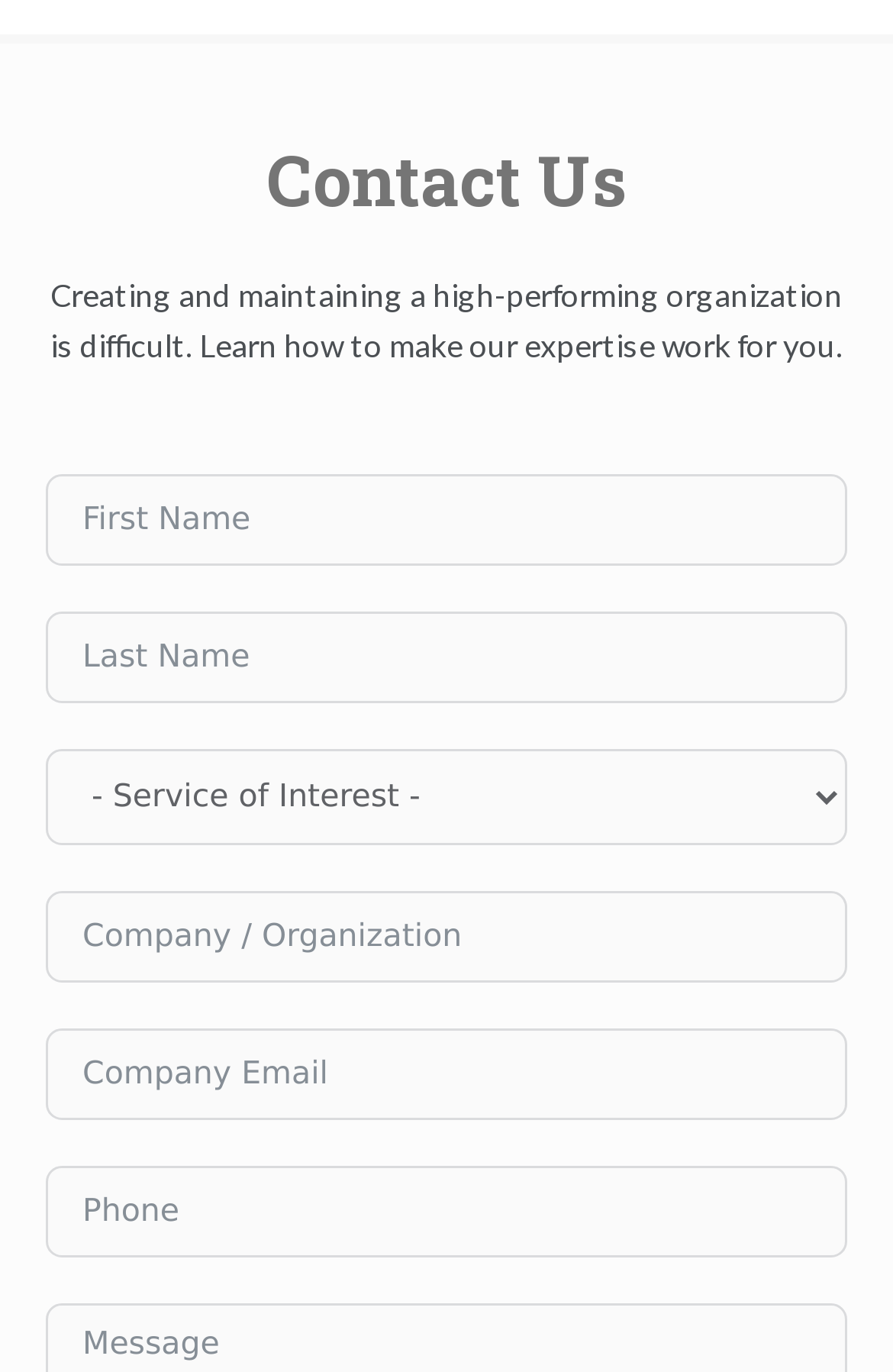What is the theme of the introductory text?
Examine the image closely and answer the question with as much detail as possible.

The introductory text mentions 'Creating and maintaining a high-performing organization', which implies that the theme is related to organizational performance and improvement.